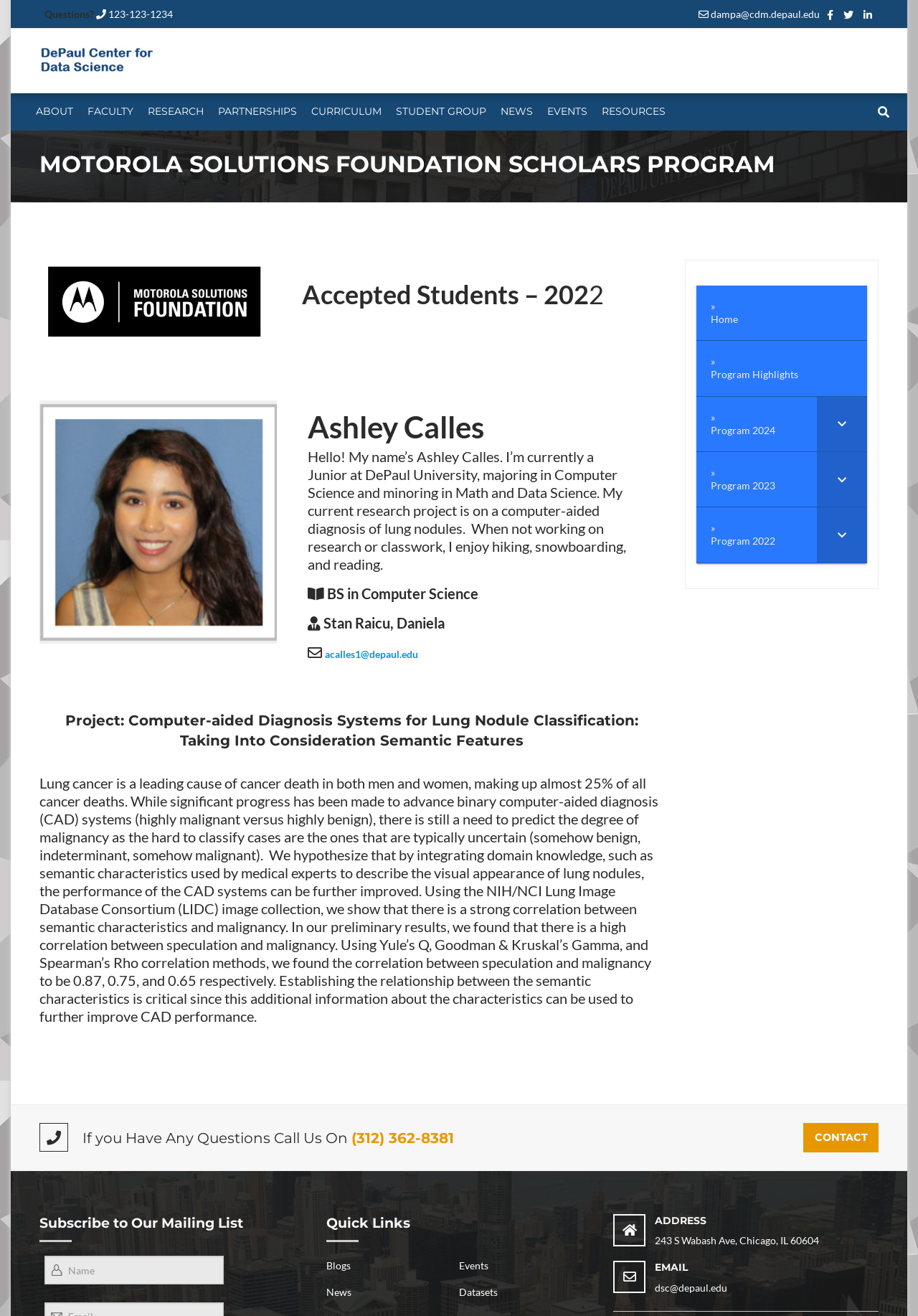Please determine the bounding box coordinates of the clickable area required to carry out the following instruction: "Click the 'About' menu item". The coordinates must be four float numbers between 0 and 1, represented as [left, top, right, bottom].

[0.031, 0.071, 0.088, 0.099]